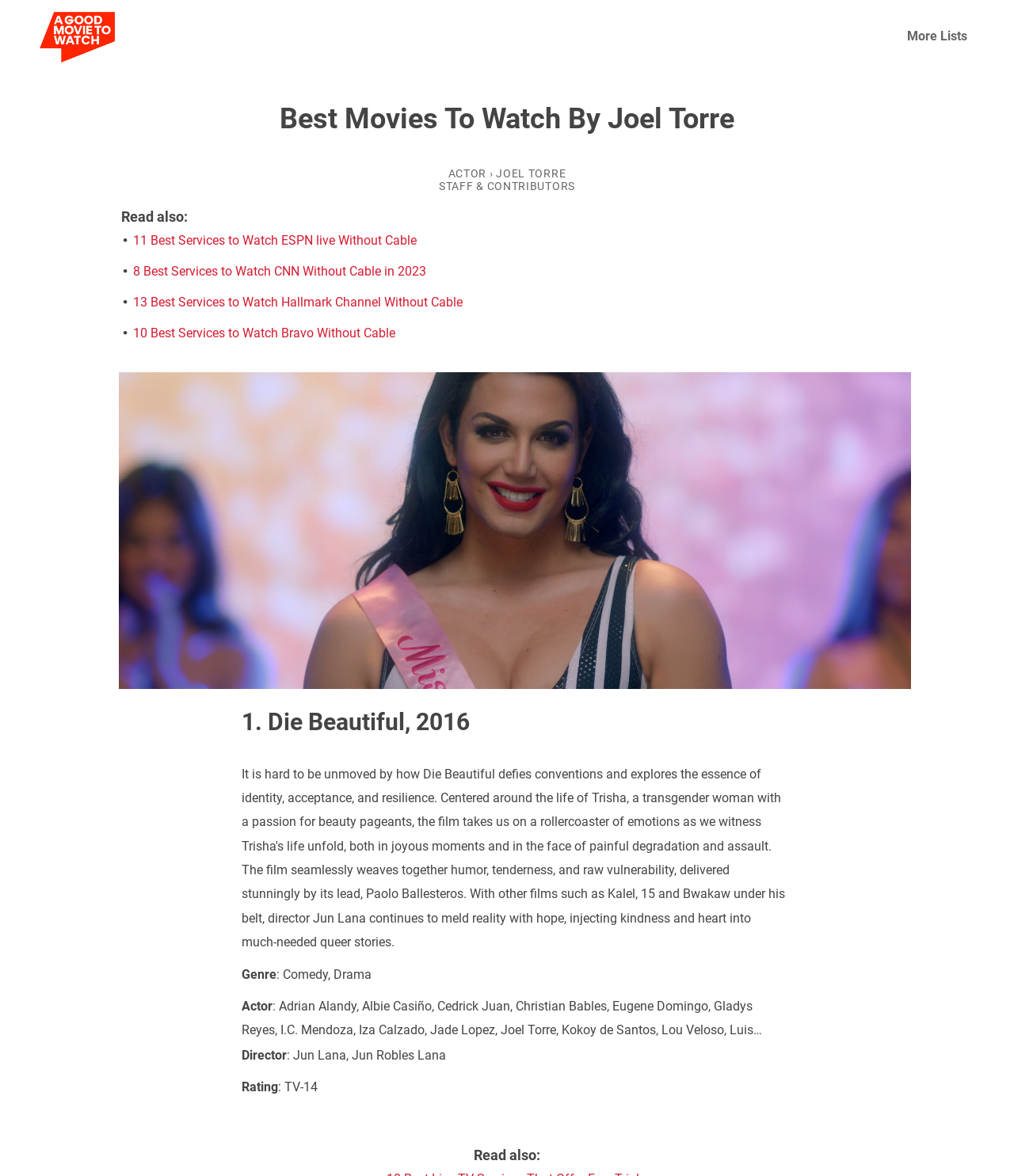Kindly provide the bounding box coordinates of the section you need to click on to fulfill the given instruction: "Explore the 'JOEL TORRE' link".

[0.489, 0.142, 0.558, 0.153]